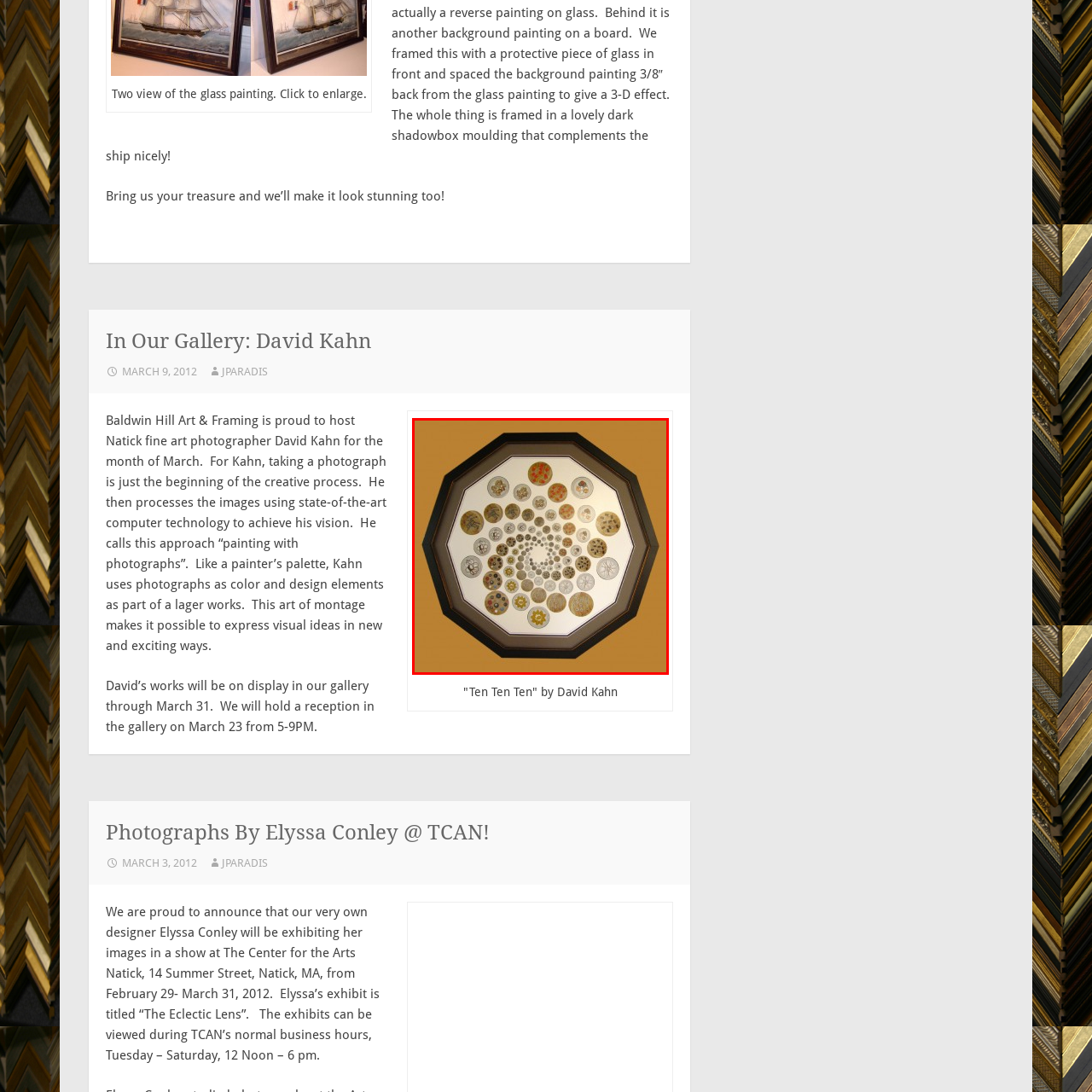Review the part of the image encased in the red box and give an elaborate answer to the question posed: Where is the exhibition hosted?

According to the caption, the exhibition featuring David Kahn's work, including the 'Ten Ten Ten' glass painting, is hosted by Baldwin Hill Art & Framing, which is likely an art gallery or exhibition space.